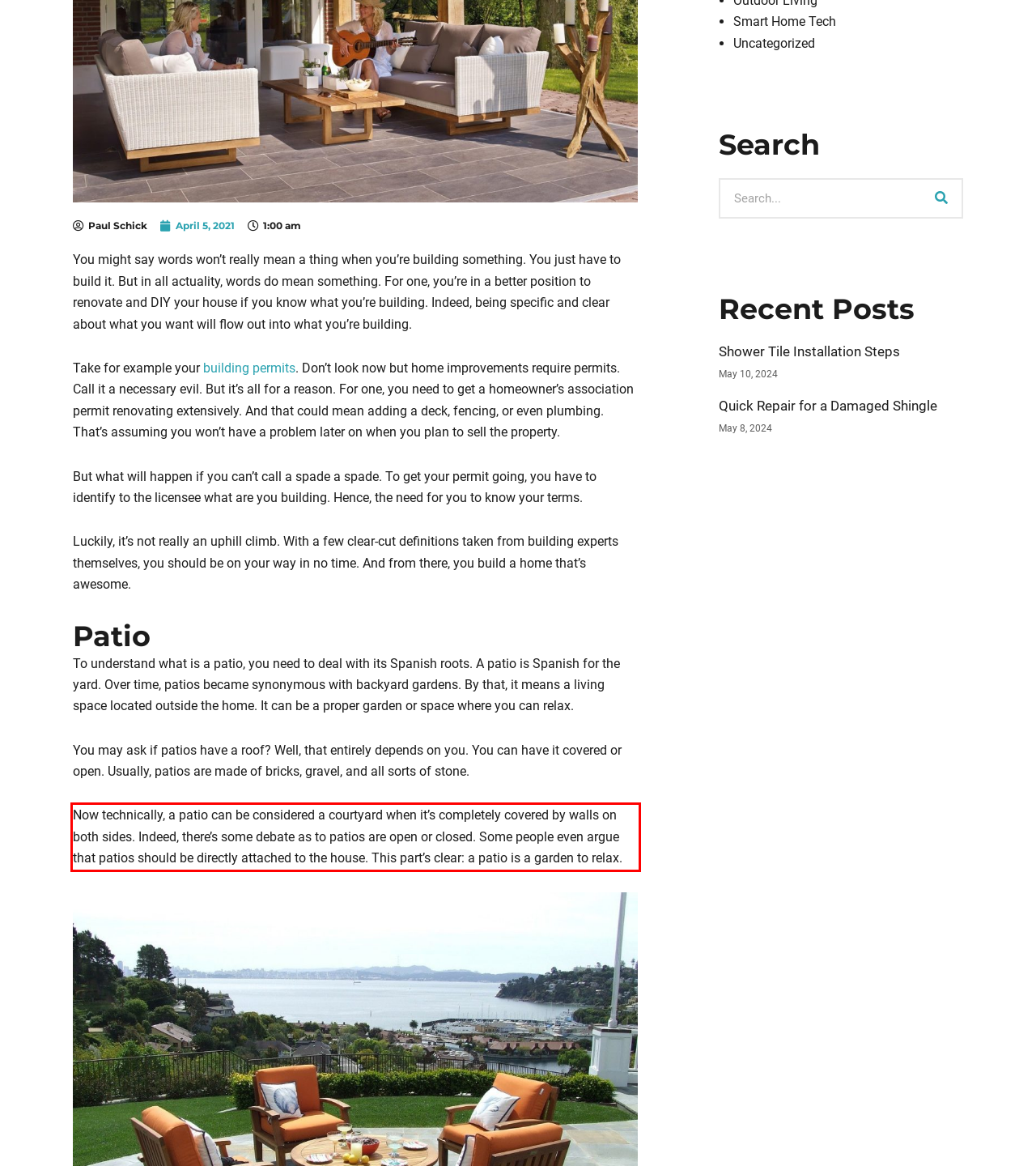You are given a screenshot with a red rectangle. Identify and extract the text within this red bounding box using OCR.

Now technically, a patio can be considered a courtyard when it’s completely covered by walls on both sides. Indeed, there’s some debate as to patios are open or closed. Some people even argue that patios should be directly attached to the house. This part’s clear: a patio is a garden to relax.